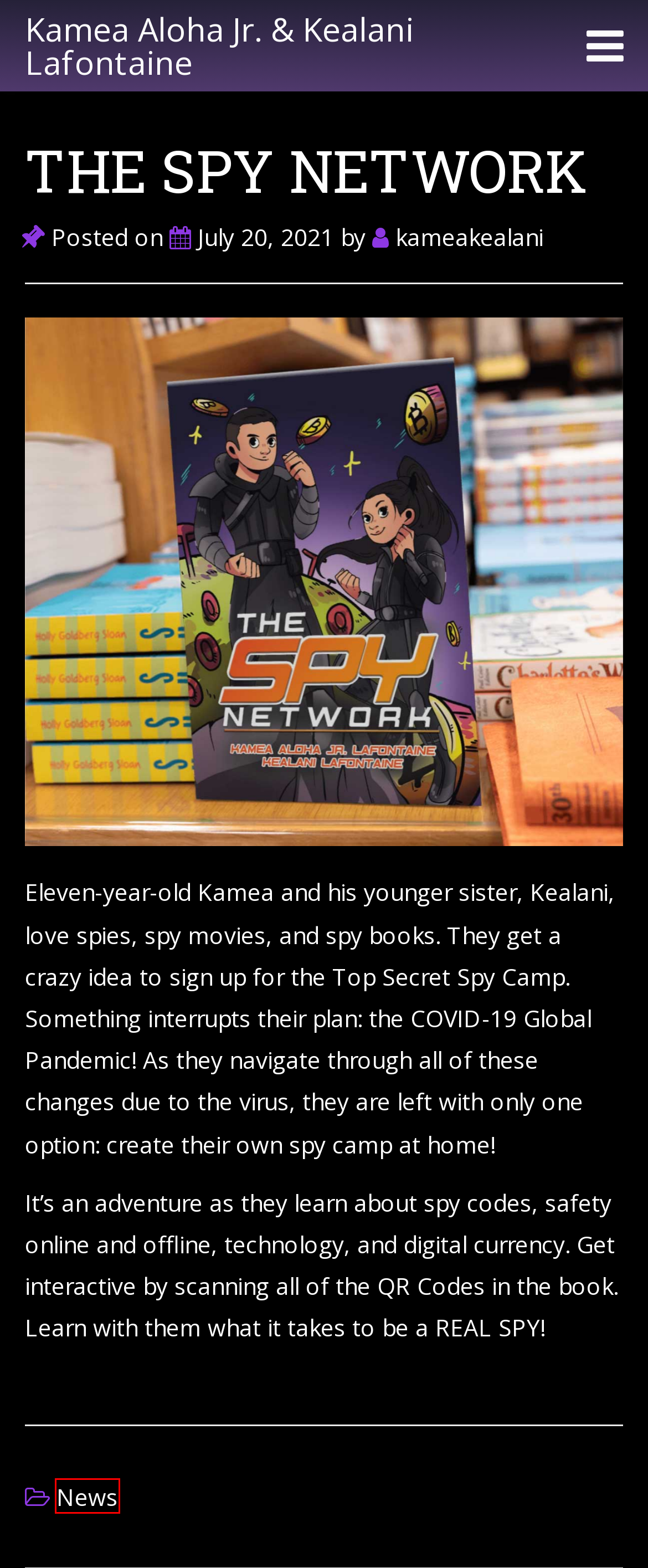You are provided with a screenshot of a webpage that has a red bounding box highlighting a UI element. Choose the most accurate webpage description that matches the new webpage after clicking the highlighted element. Here are your choices:
A. The Spy Network Book is finally here! – Kamea Aloha Jr. & Kealani Lafontaine
B. About the Book – Kamea Aloha Jr. & Kealani Lafontaine
C. July 2021 – Kamea Aloha Jr. & Kealani Lafontaine
D. News – Kamea Aloha Jr. & Kealani Lafontaine
E. Kamea Aloha Jr. & Kealani Lafontaine – Author
F. September 2021 – Kamea Aloha Jr. & Kealani Lafontaine
G. About the Authors – Kamea Aloha Jr. & Kealani Lafontaine
H. kameakealani – Kamea Aloha Jr. & Kealani Lafontaine

D